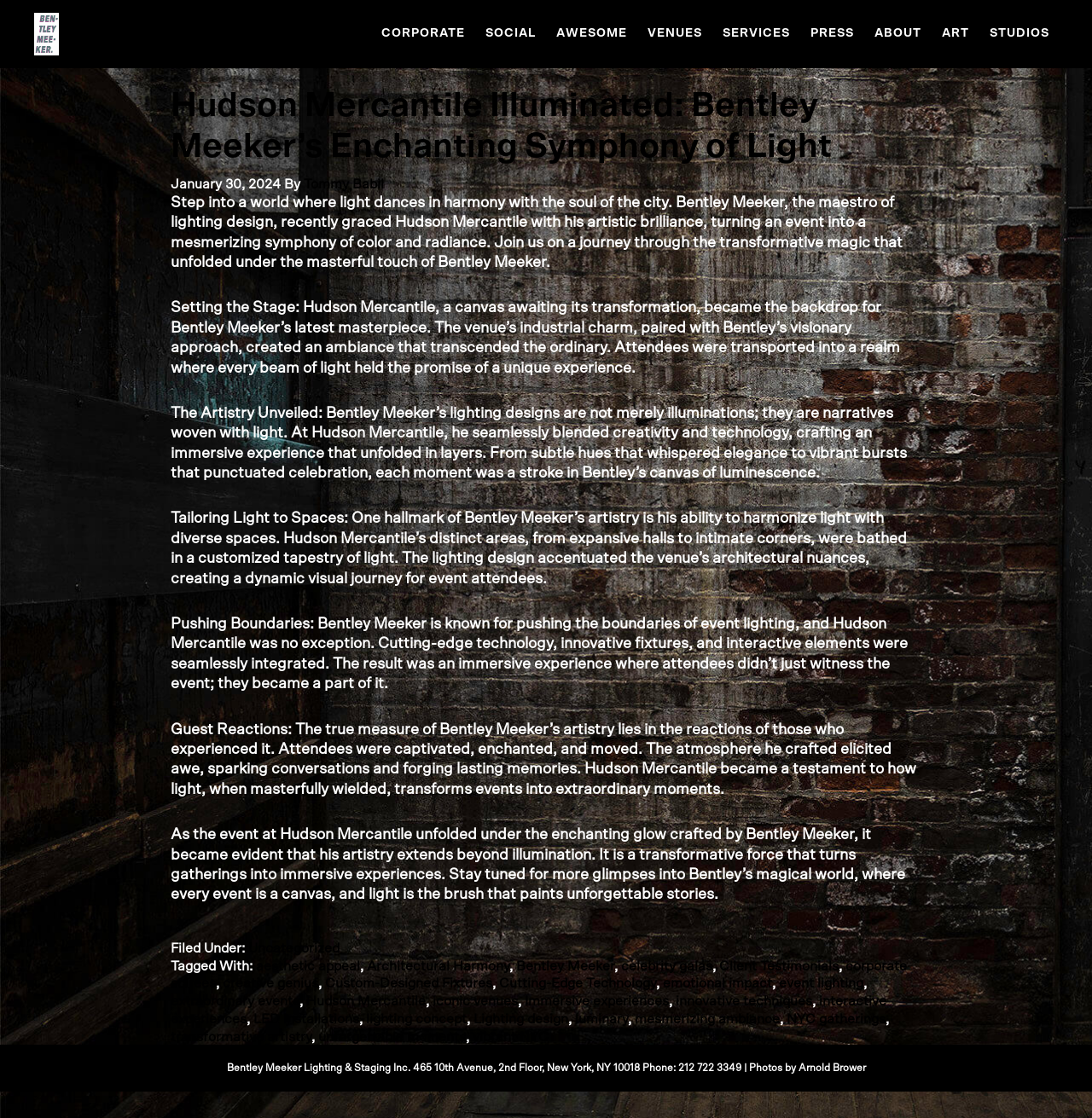Please respond to the question with a concise word or phrase:
What is the type of event mentioned in the article?

Gathering